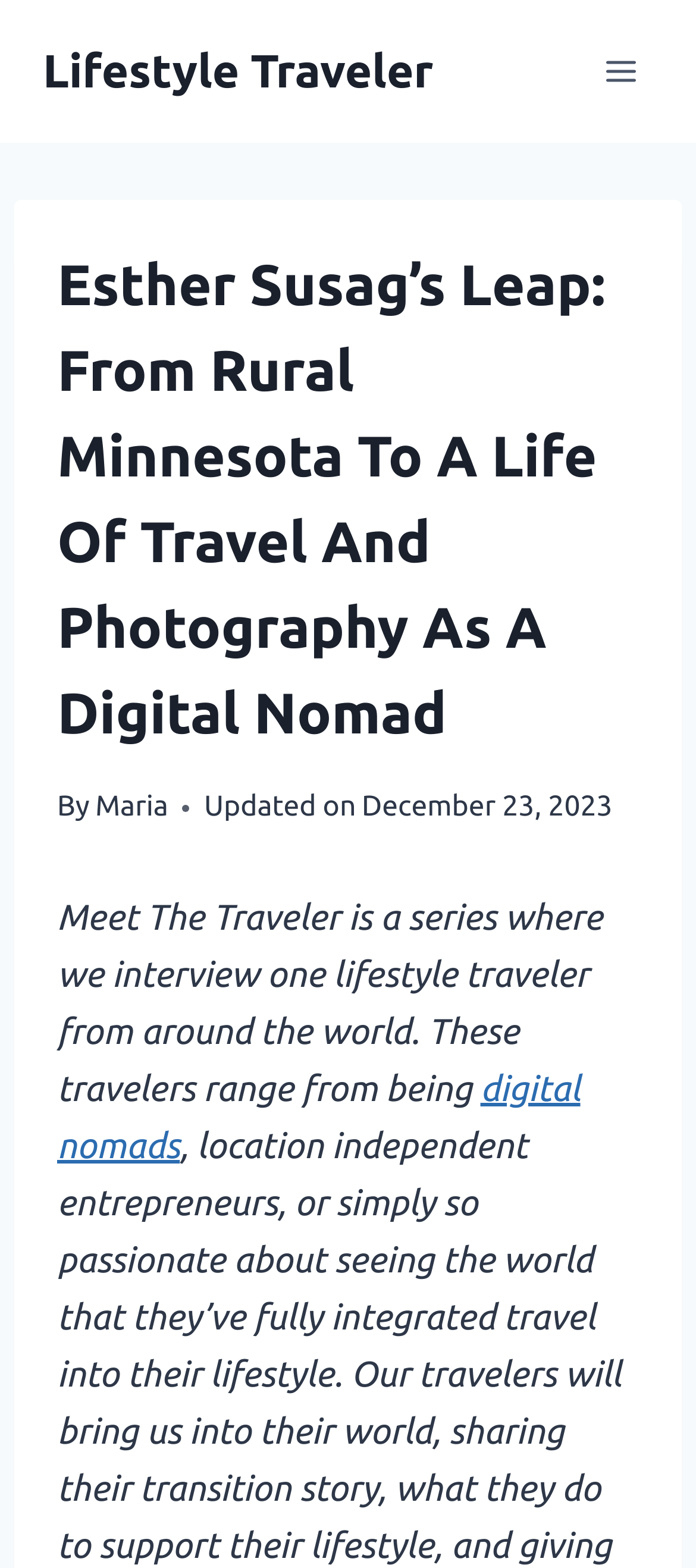Find the bounding box coordinates for the UI element that matches this description: "Maria".

[0.137, 0.504, 0.242, 0.525]